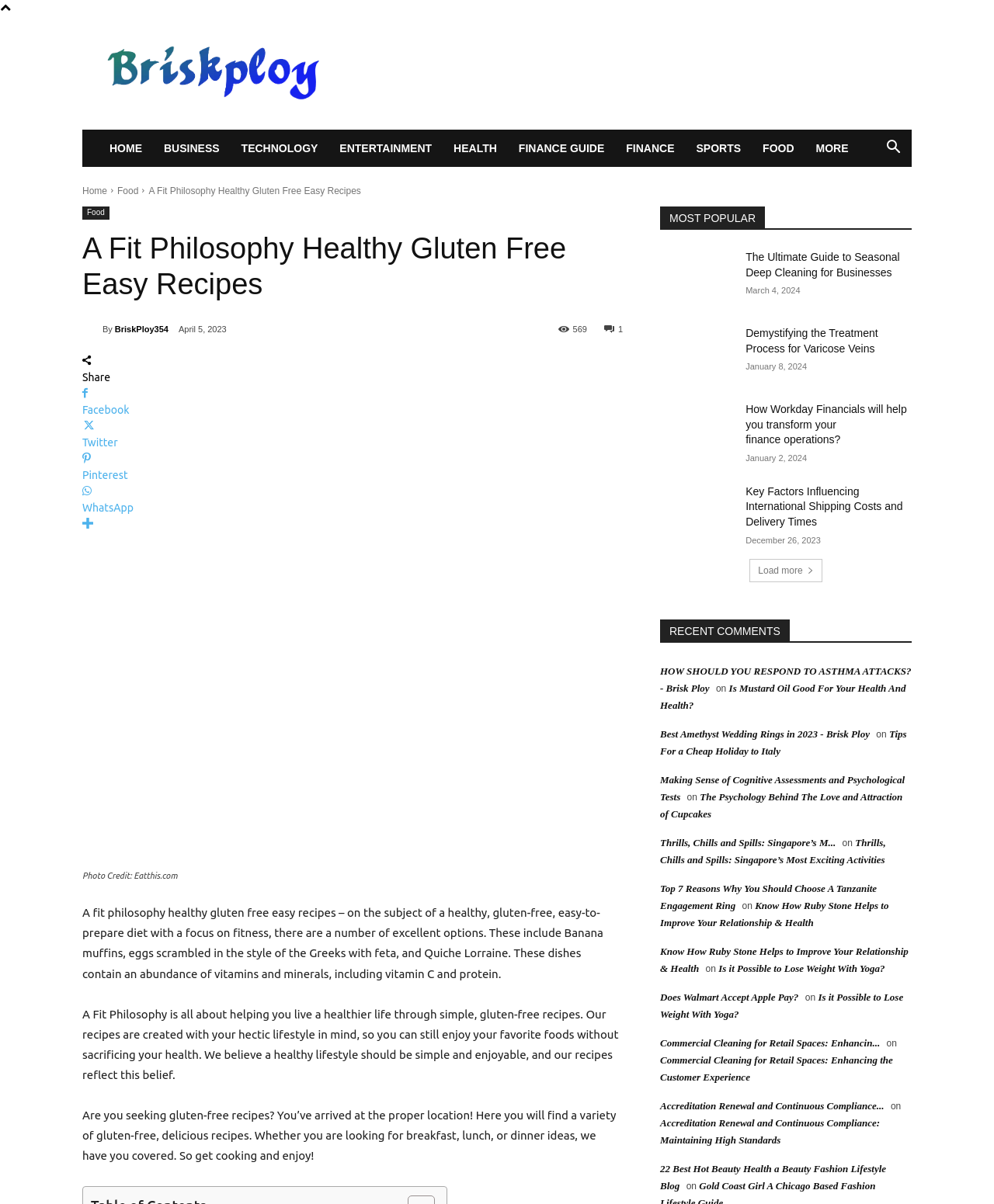Provide the bounding box coordinates for the area that should be clicked to complete the instruction: "Check the 'RECENT COMMENTS' section".

[0.664, 0.514, 0.917, 0.534]